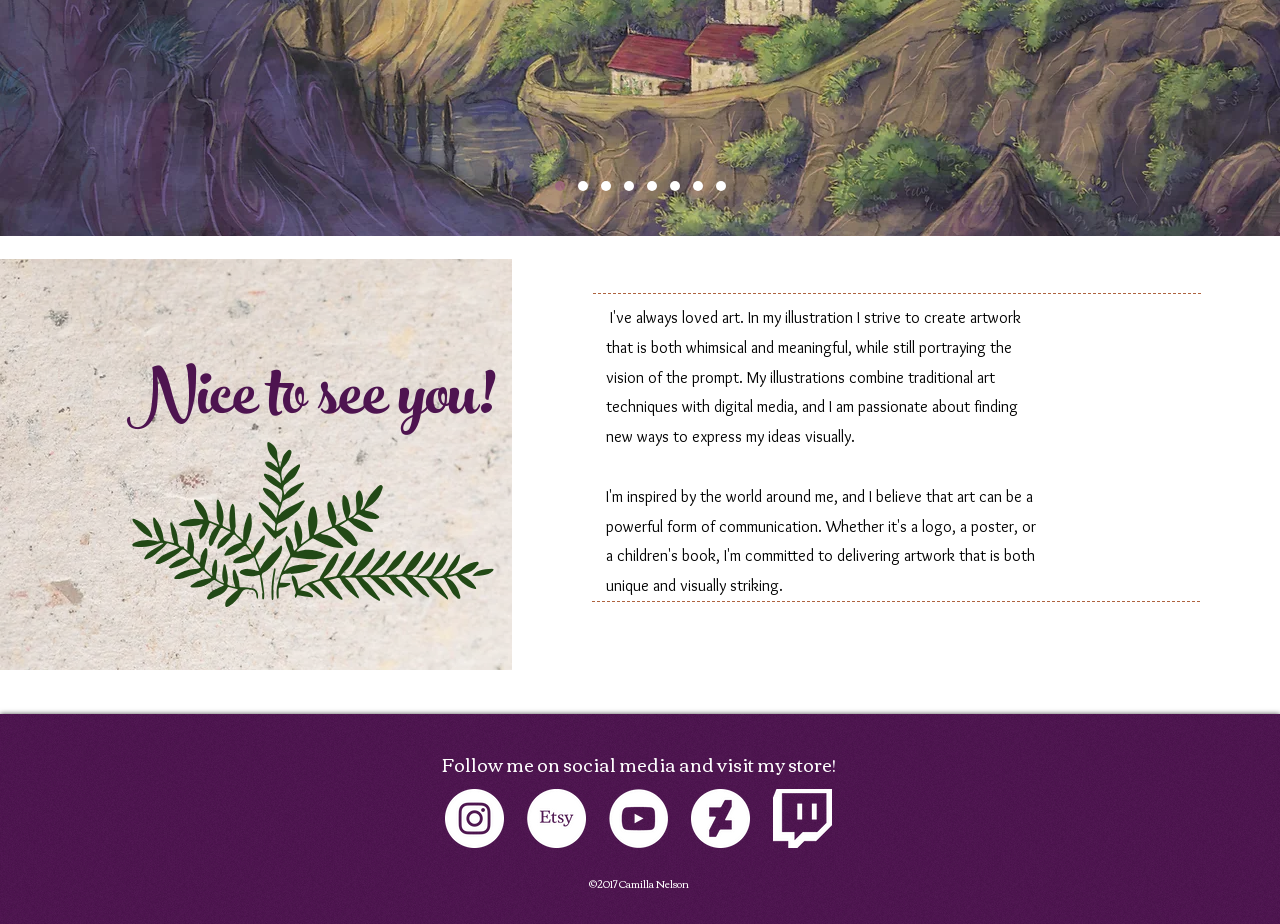Extract the bounding box coordinates for the described element: "aria-label="YouTube - White Circle"". The coordinates should be represented as four float numbers between 0 and 1: [left, top, right, bottom].

[0.476, 0.854, 0.522, 0.918]